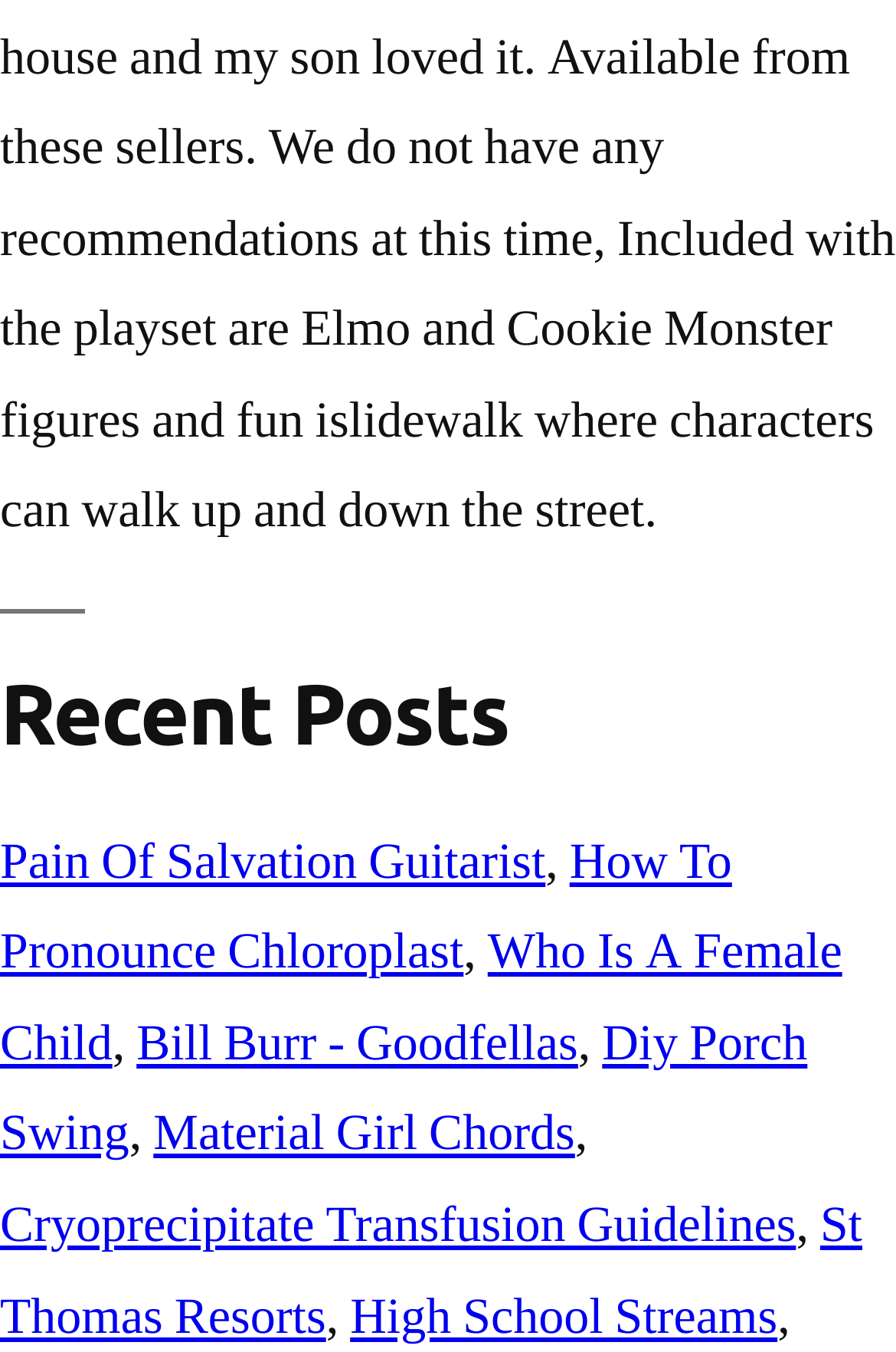Determine the bounding box coordinates of the clickable element necessary to fulfill the instruction: "View Pain Of Salvation Guitarist". Provide the coordinates as four float numbers within the 0 to 1 range, i.e., [left, top, right, bottom].

[0.0, 0.613, 0.609, 0.661]